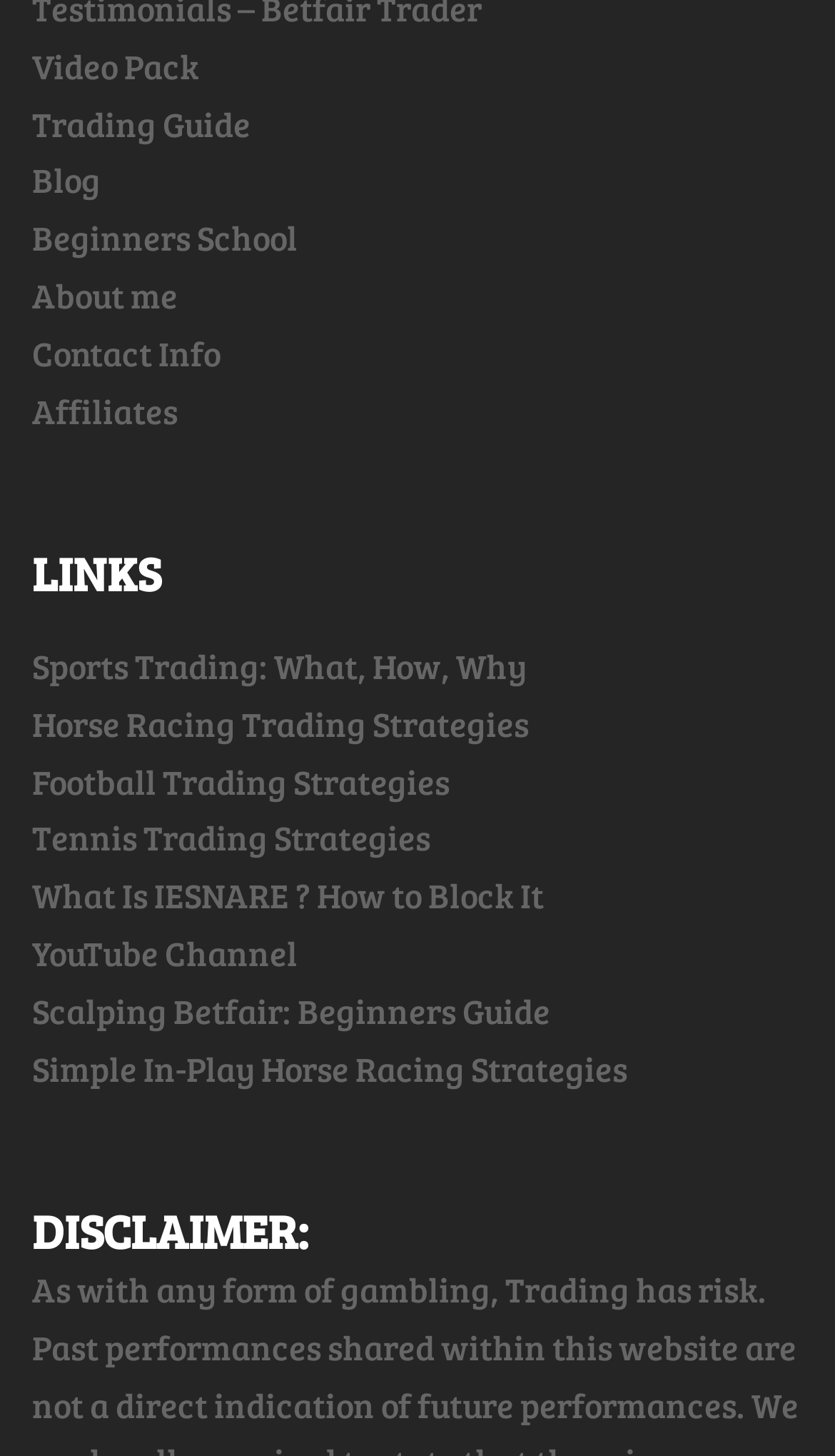Show the bounding box coordinates of the element that should be clicked to complete the task: "Check the YouTube Channel".

[0.038, 0.639, 0.356, 0.67]